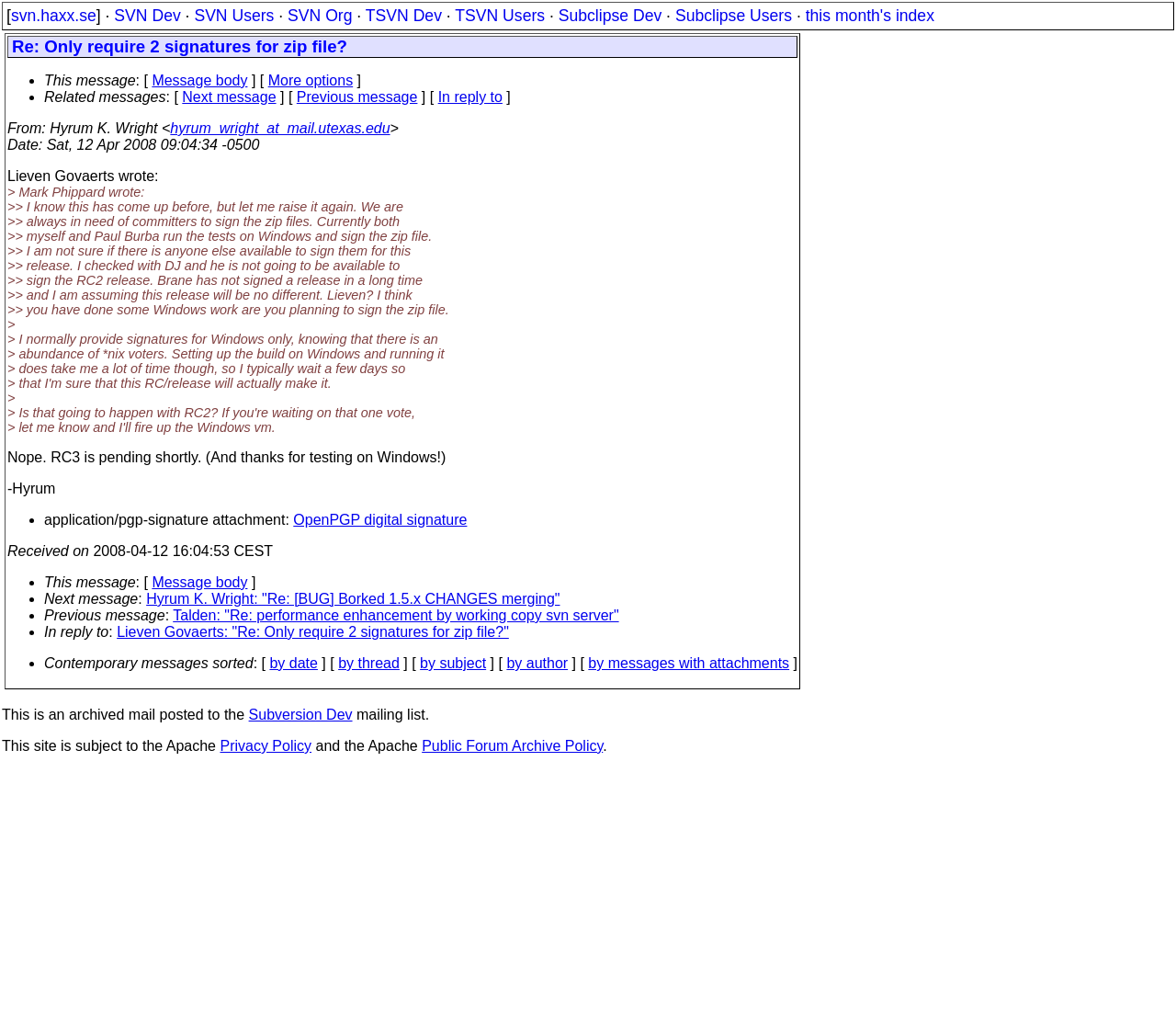Find the bounding box coordinates of the clickable area required to complete the following action: "Click on the link to SVN Dev".

[0.097, 0.006, 0.154, 0.024]